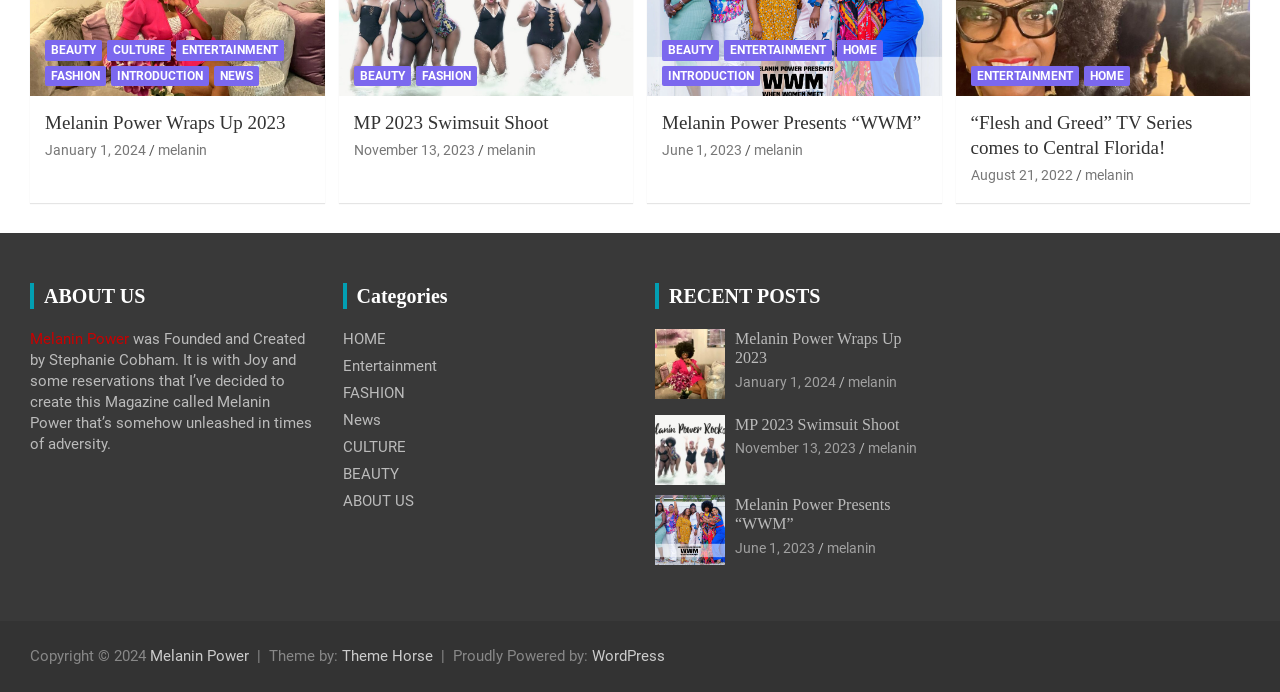Determine the bounding box coordinates for the area you should click to complete the following instruction: "Click on BEAUTY".

[0.035, 0.057, 0.08, 0.087]